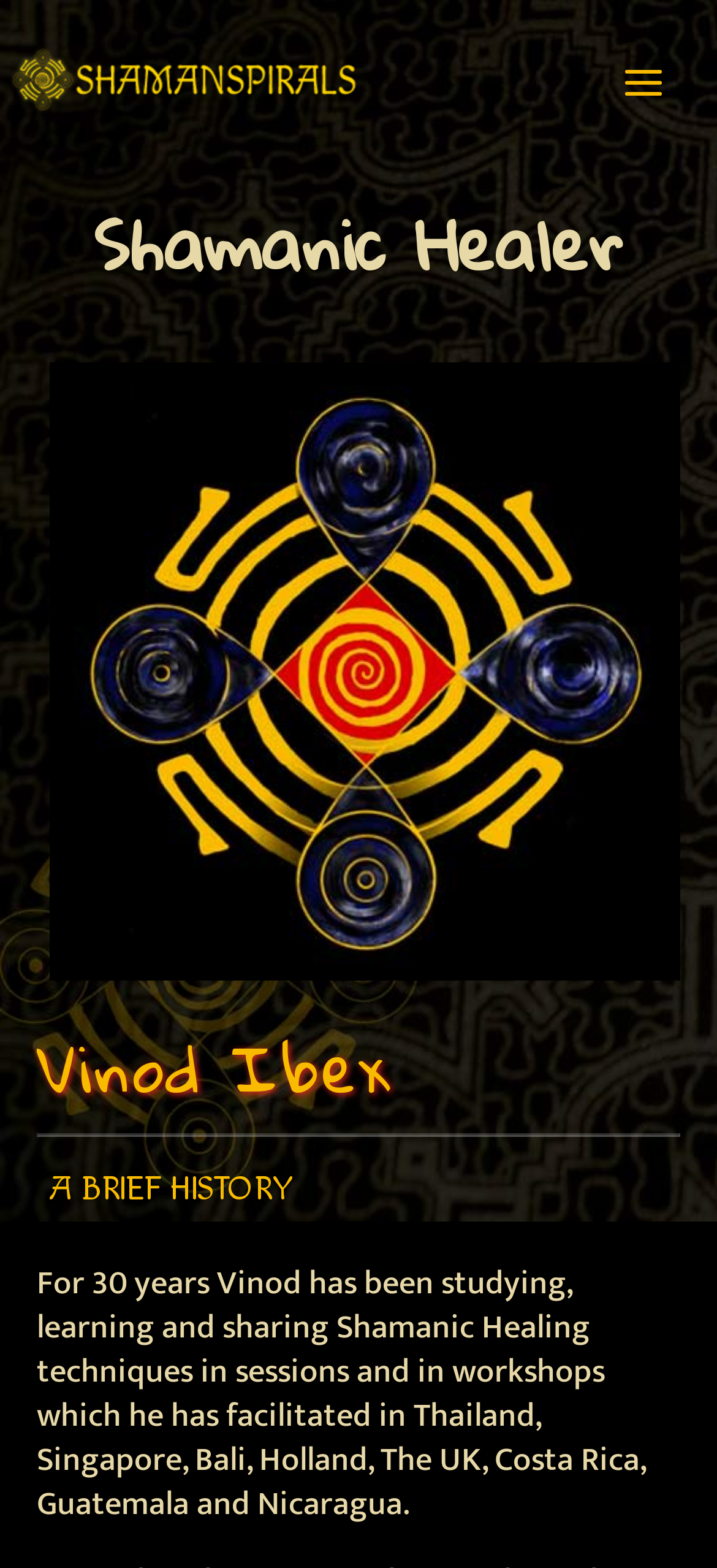Answer the question below in one word or phrase:
What is the title of the section that describes Vinod's history?

A BRIEF HISTORY